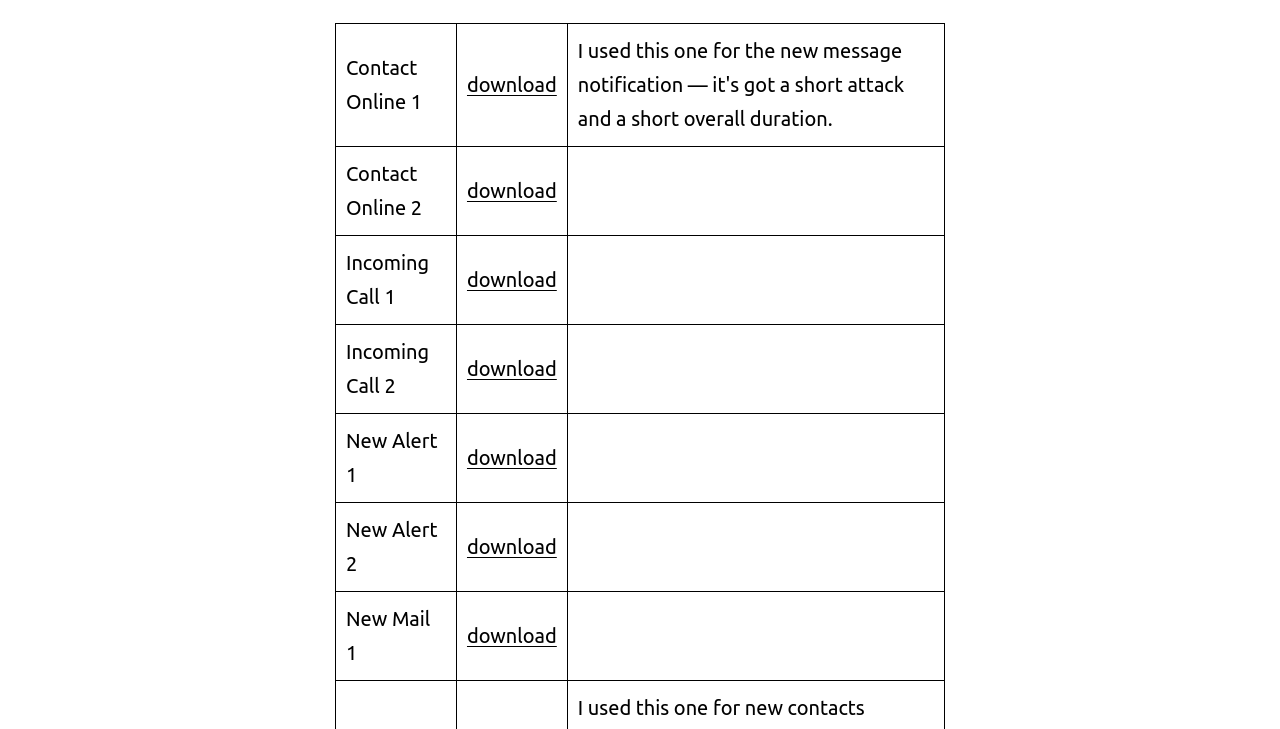Extract the bounding box of the UI element described as: "download".

[0.365, 0.489, 0.435, 0.521]